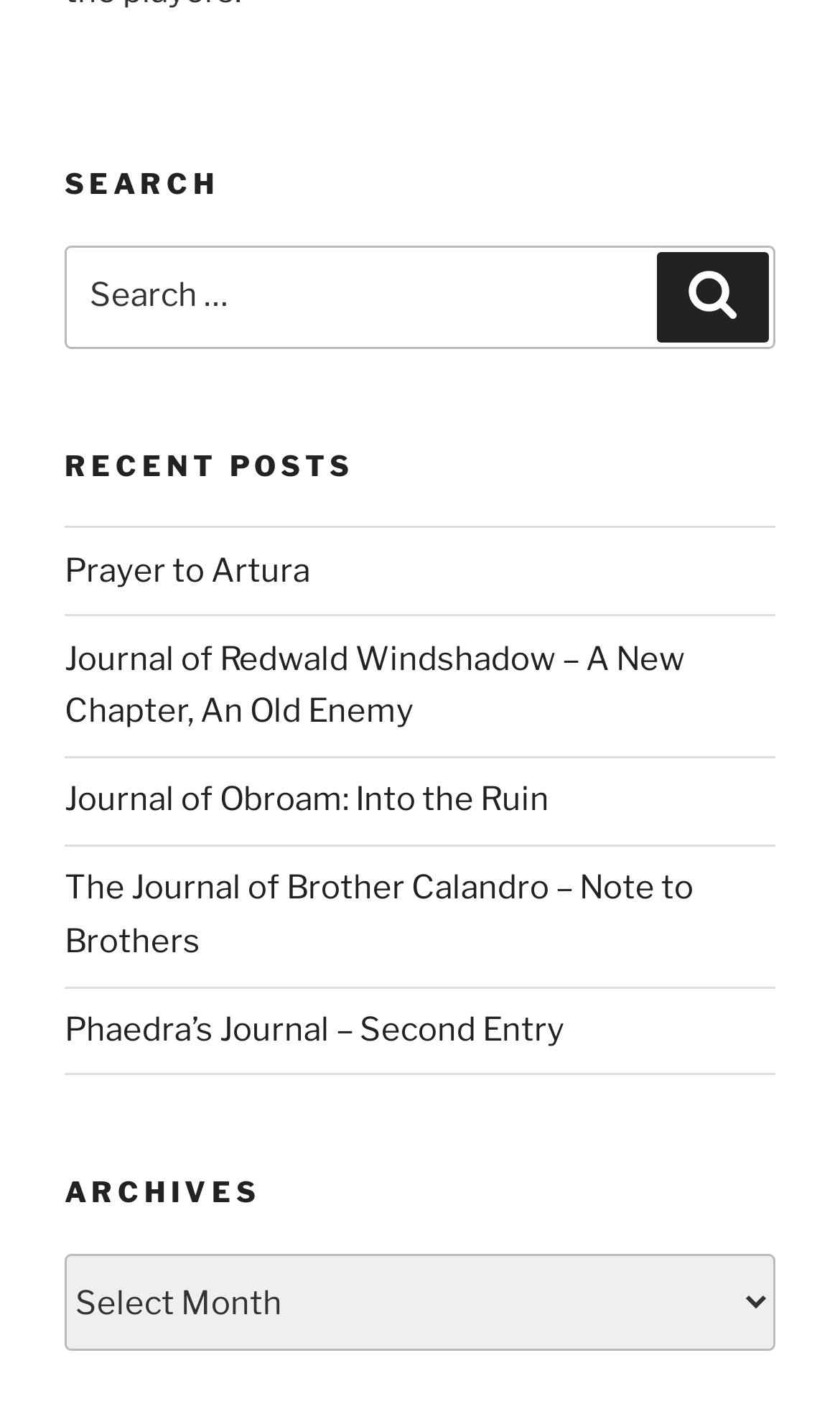Provide a one-word or short-phrase answer to the question:
What is the function of the 'Archives' dropdown?

Select archives